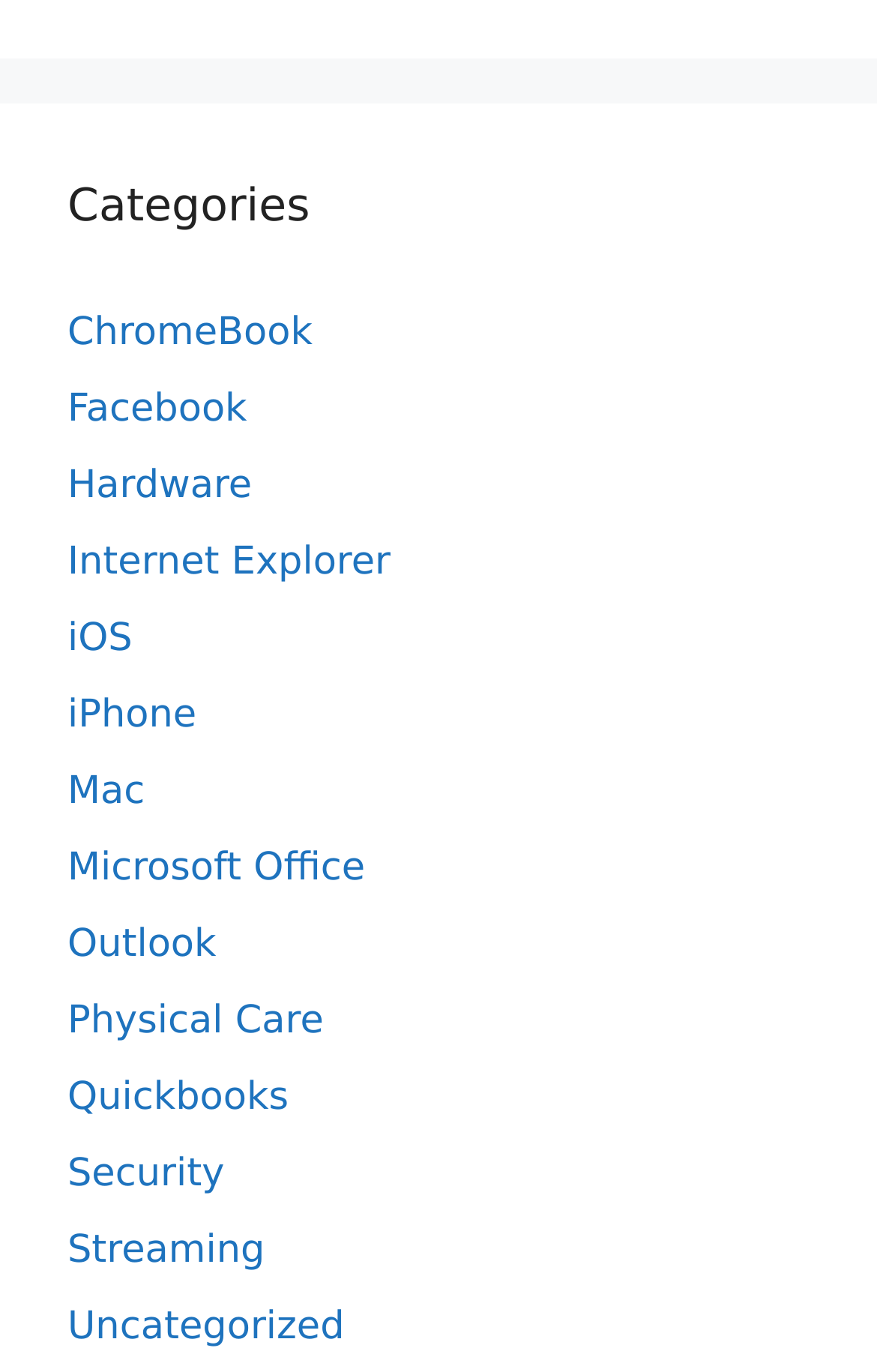Respond with a single word or short phrase to the following question: 
Is 'Uncategorized' a category?

Yes